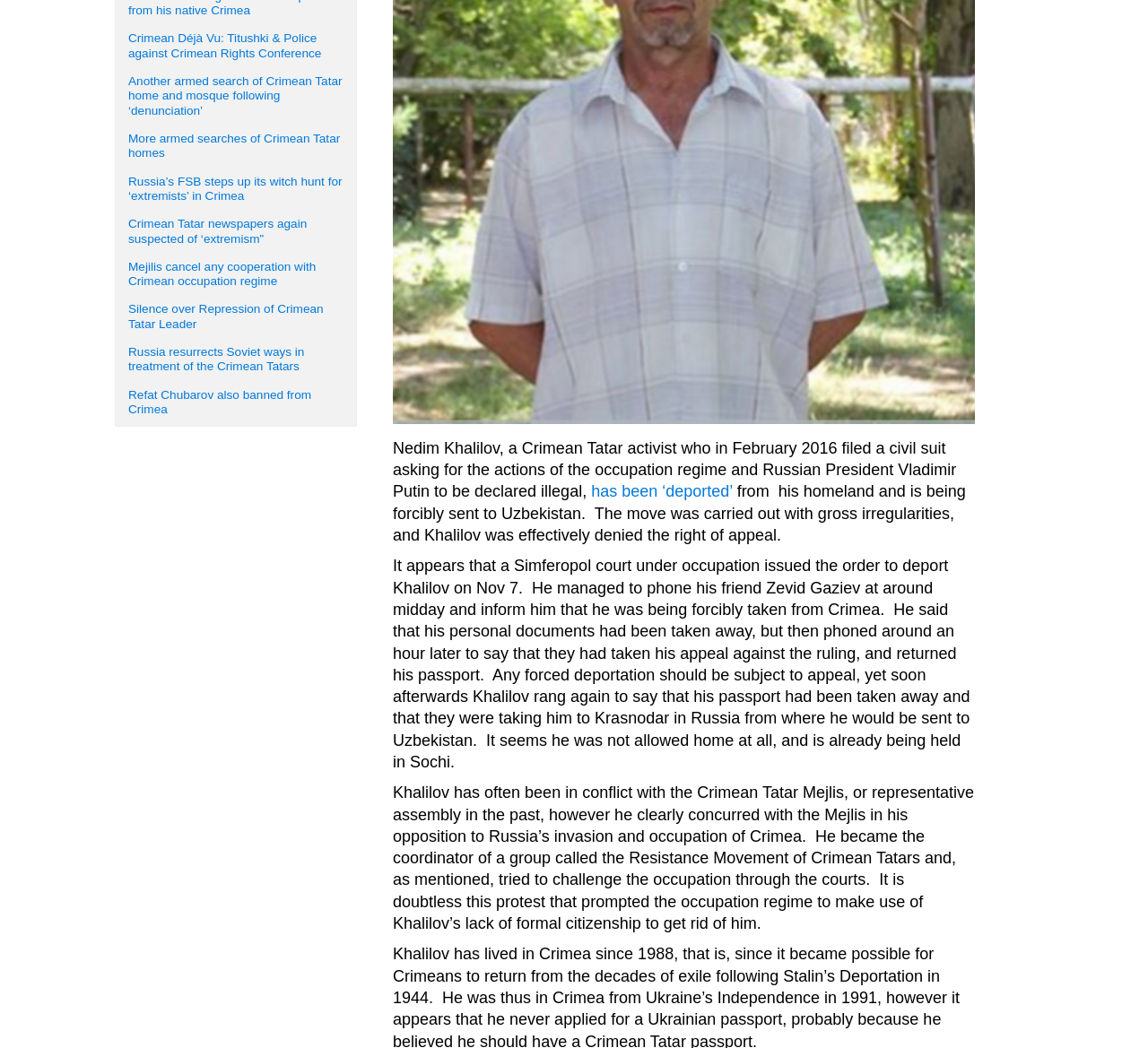Using the description: "has been ‘deported’", determine the UI element's bounding box coordinates. Ensure the coordinates are in the format of four float numbers between 0 and 1, i.e., [left, top, right, bottom].

[0.515, 0.461, 0.638, 0.478]